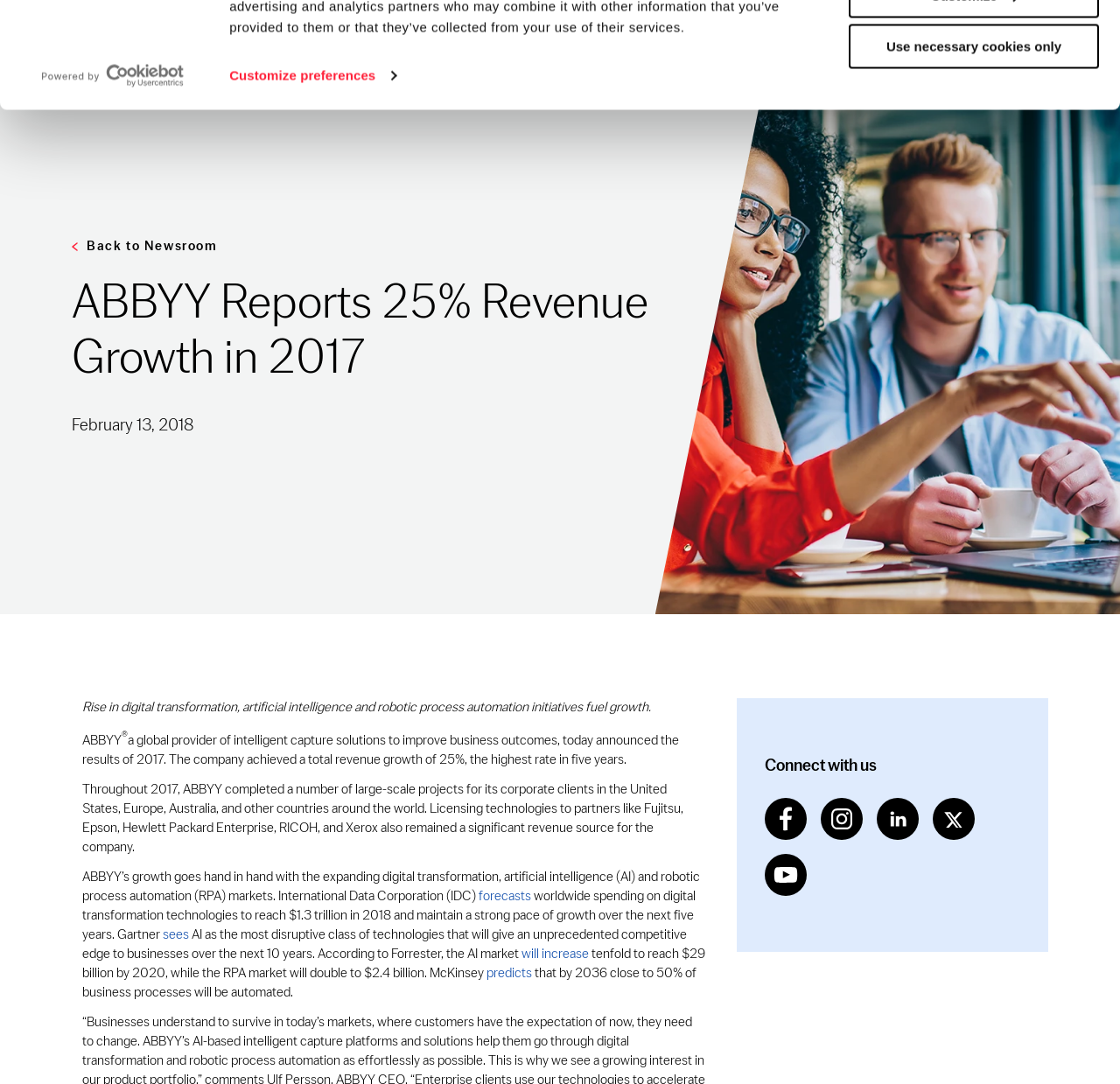Can you find the bounding box coordinates for the element to click on to achieve the instruction: "Sign in"?

[0.739, 0.006, 0.775, 0.02]